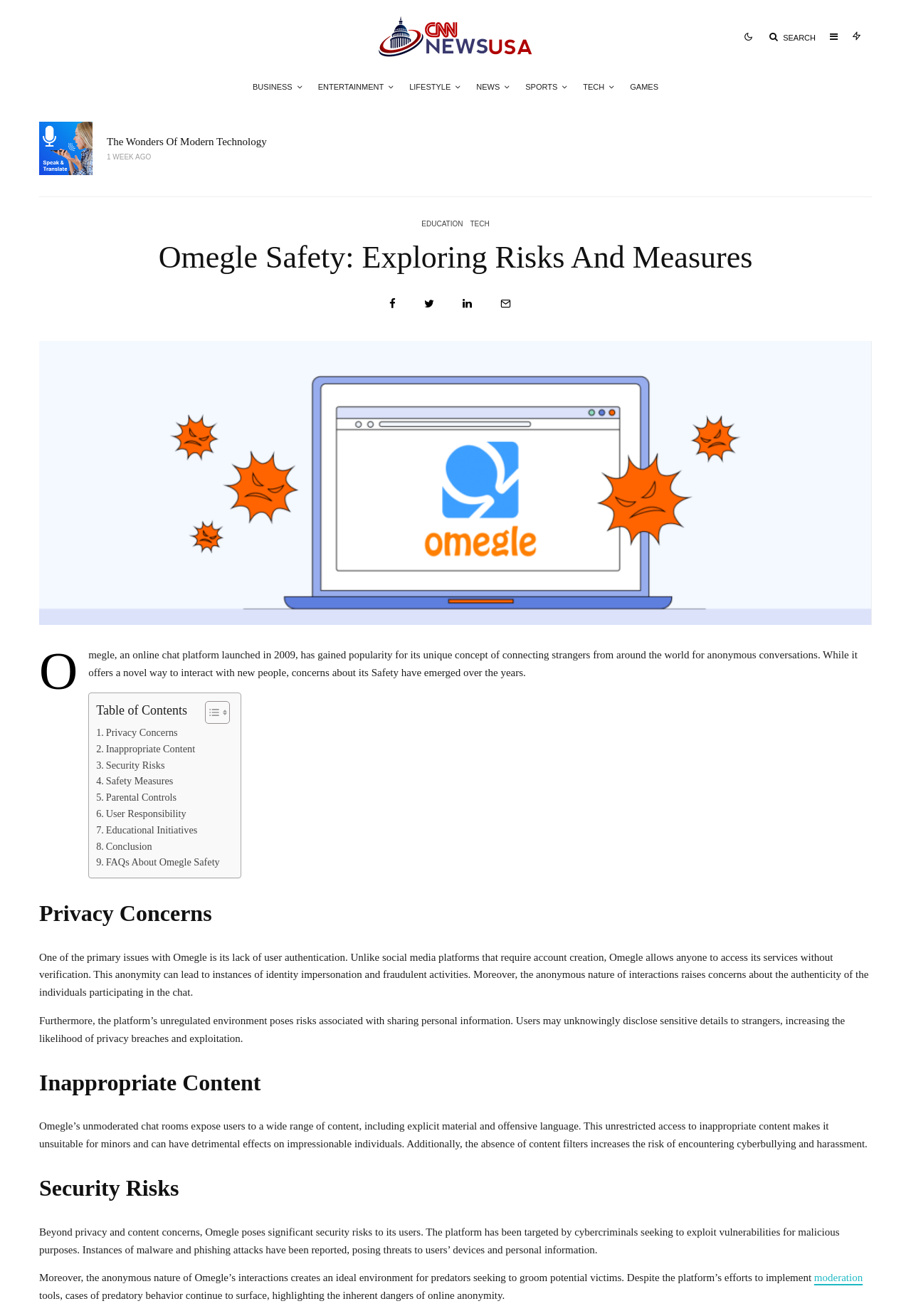What is the topic of the article?
Answer the question with just one word or phrase using the image.

Omegle Safety